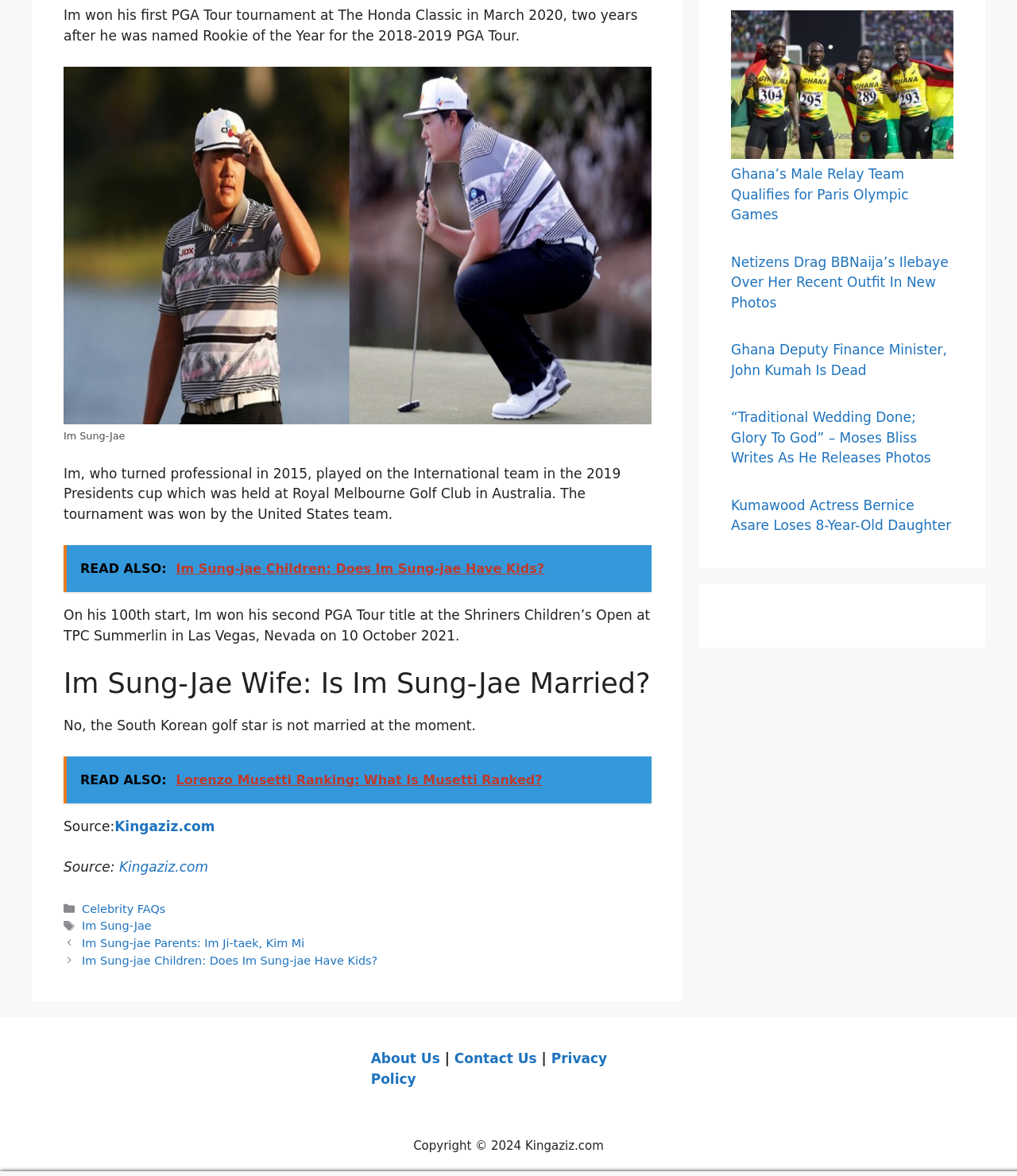Please analyze the image and give a detailed answer to the question:
What is the name of the golf club where Im Sung-Jae won his second PGA Tour title?

According to the webpage, Im Sung-Jae won his second PGA Tour title at the Shriners Children's Open at TPC Summerlin in Las Vegas, Nevada on 10 October 2021.